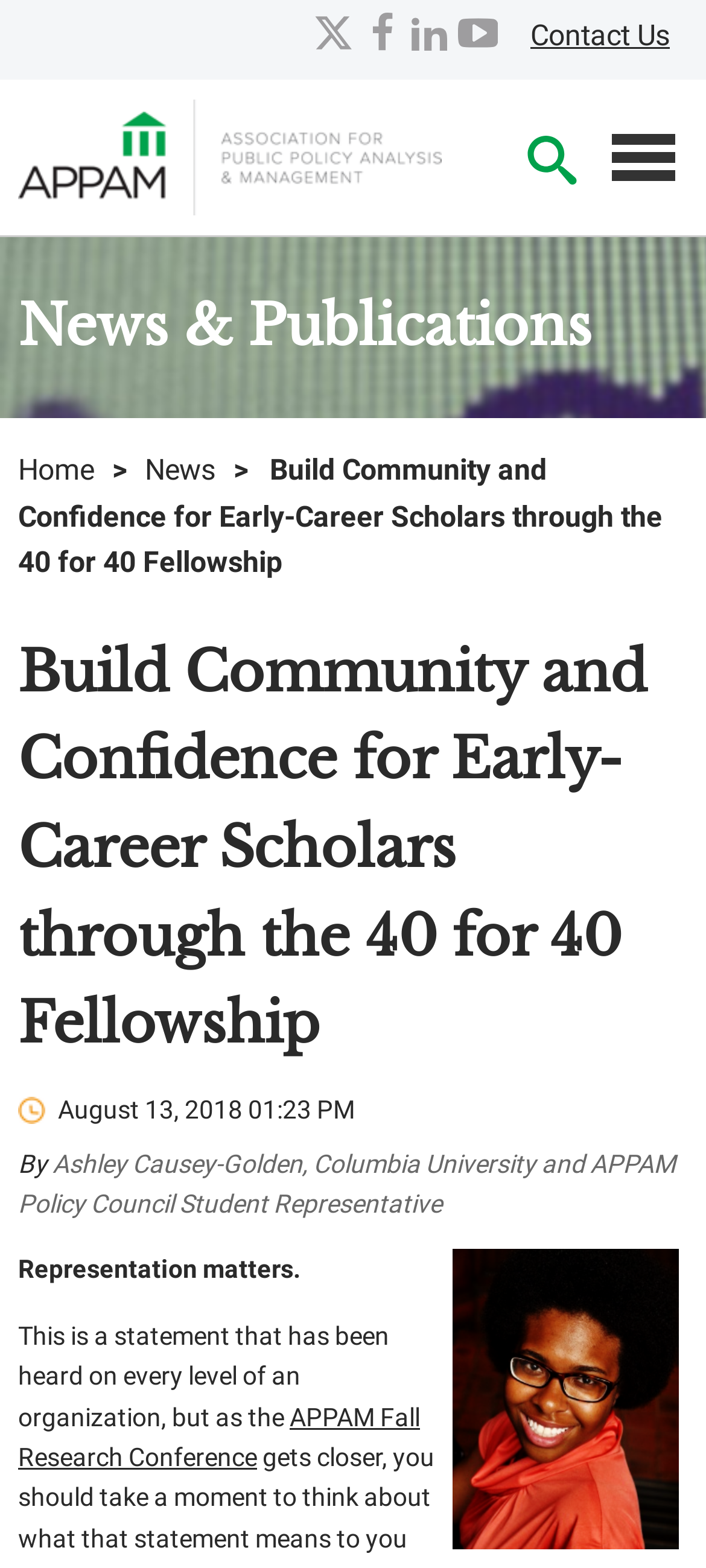Using the information shown in the image, answer the question with as much detail as possible: Who wrote the article?

The question asks for the author of the article, which can be found in the text 'By Ashley Causey-Golden, Columbia University and APPAM Policy Council Student Representative'.